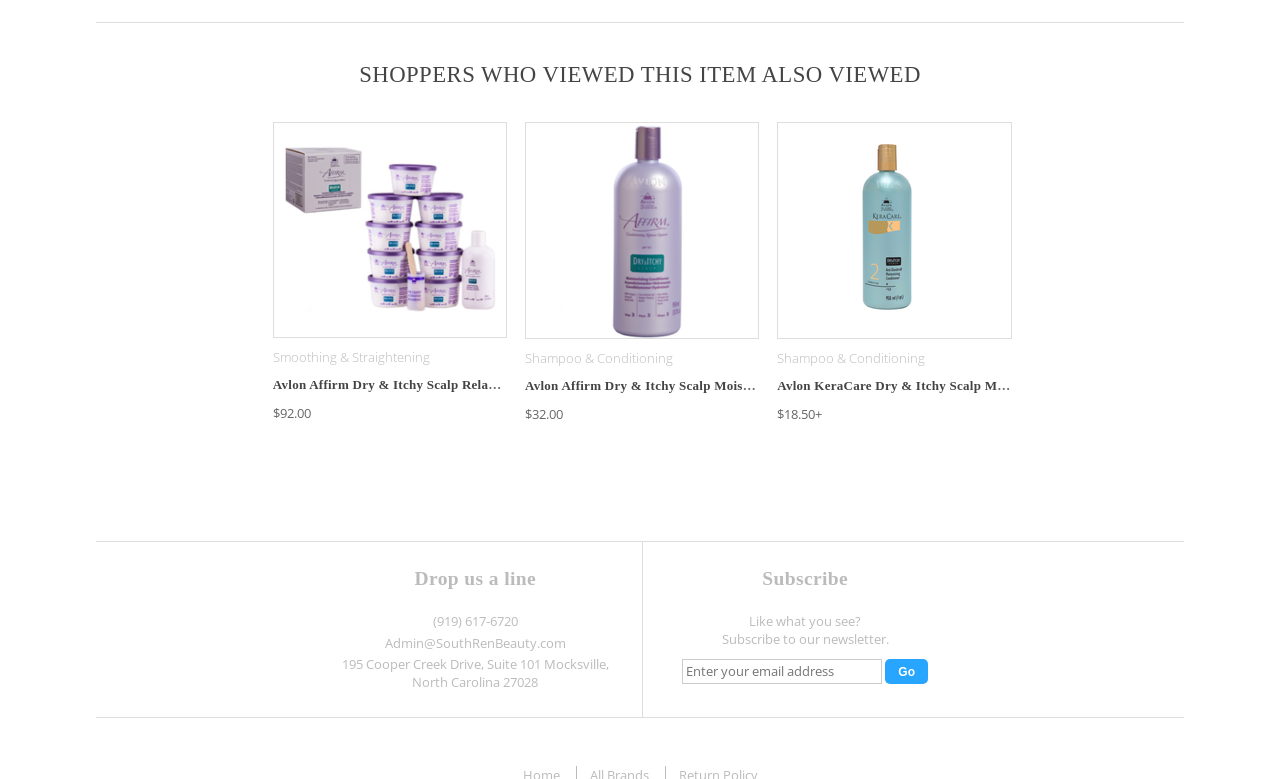Pinpoint the bounding box coordinates of the clickable element needed to complete the instruction: "View Avlon KeraCare Dry & Itchy Scalp Moisturizing Conditioner product details". The coordinates should be provided as four float numbers between 0 and 1: [left, top, right, bottom].

[0.607, 0.156, 0.79, 0.435]